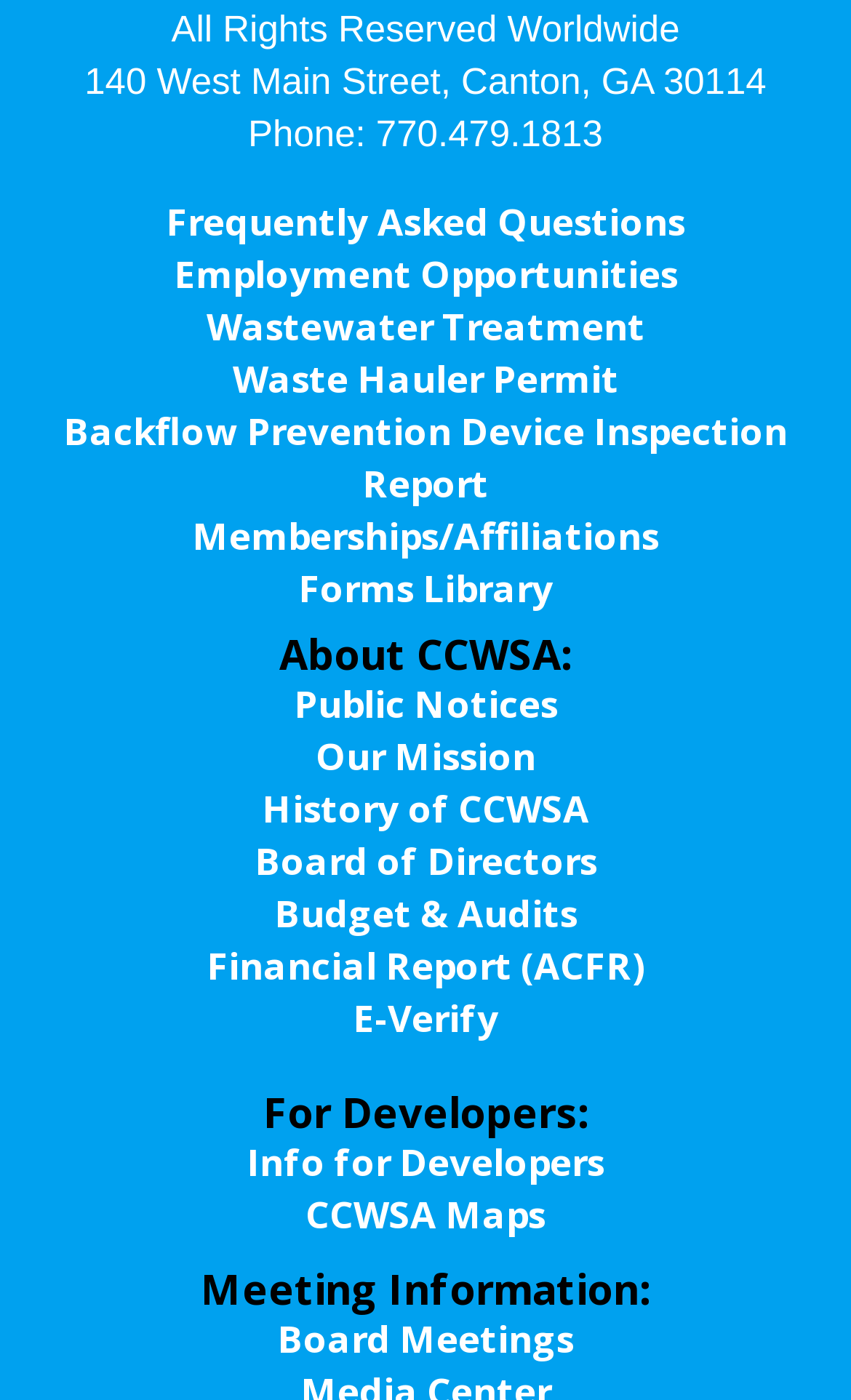What is the address of CCWSA?
Give a single word or phrase as your answer by examining the image.

140 West Main Street, Canton, GA 30114